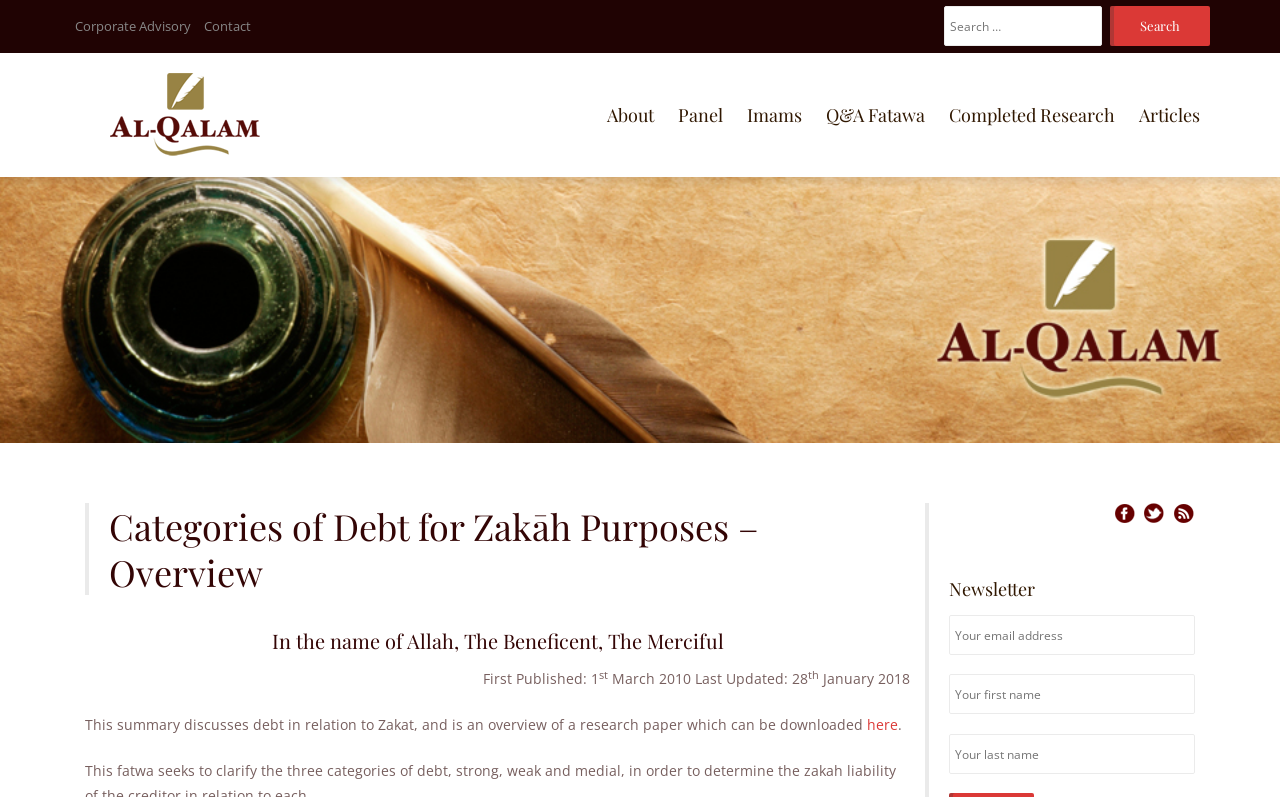Identify the bounding box coordinates of the part that should be clicked to carry out this instruction: "Click on Corporate Advisory".

[0.059, 0.008, 0.149, 0.058]